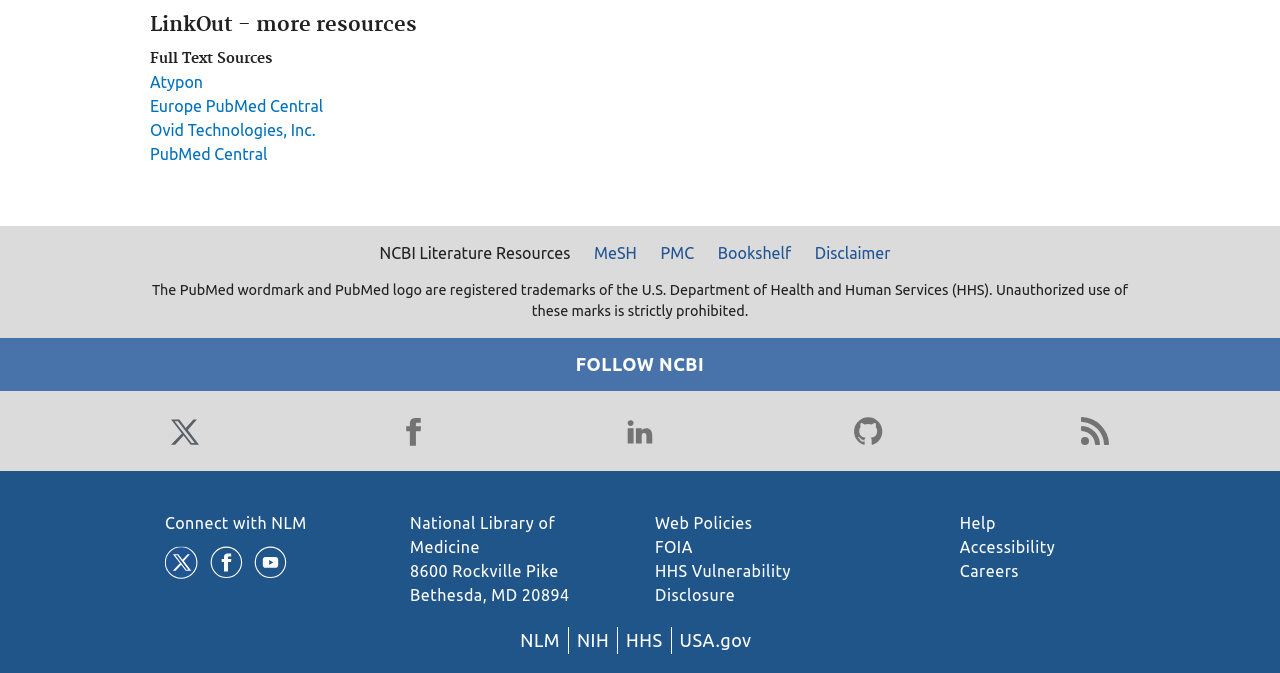For the given element description Twitter, determine the bounding box coordinates of the UI element. The coordinates should follow the format (top-left x, top-left y, bottom-right x, bottom-right y) and be within the range of 0 to 1.

[0.129, 0.61, 0.16, 0.67]